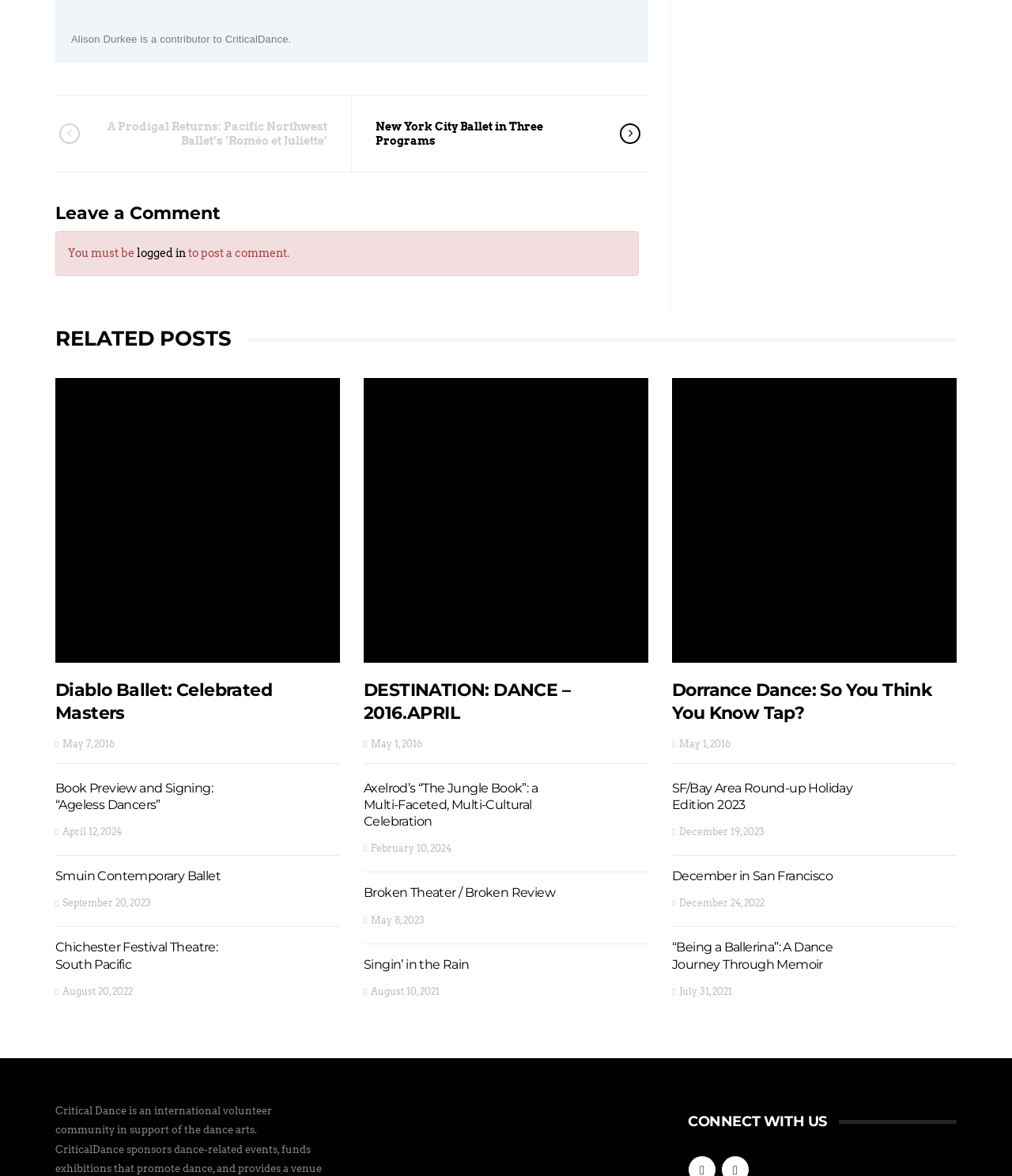Determine the bounding box coordinates of the clickable region to execute the instruction: "Click on 'New York City Ballet in Three Programs'". The coordinates should be four float numbers between 0 and 1, denoted as [left, top, right, bottom].

[0.371, 0.081, 0.59, 0.146]